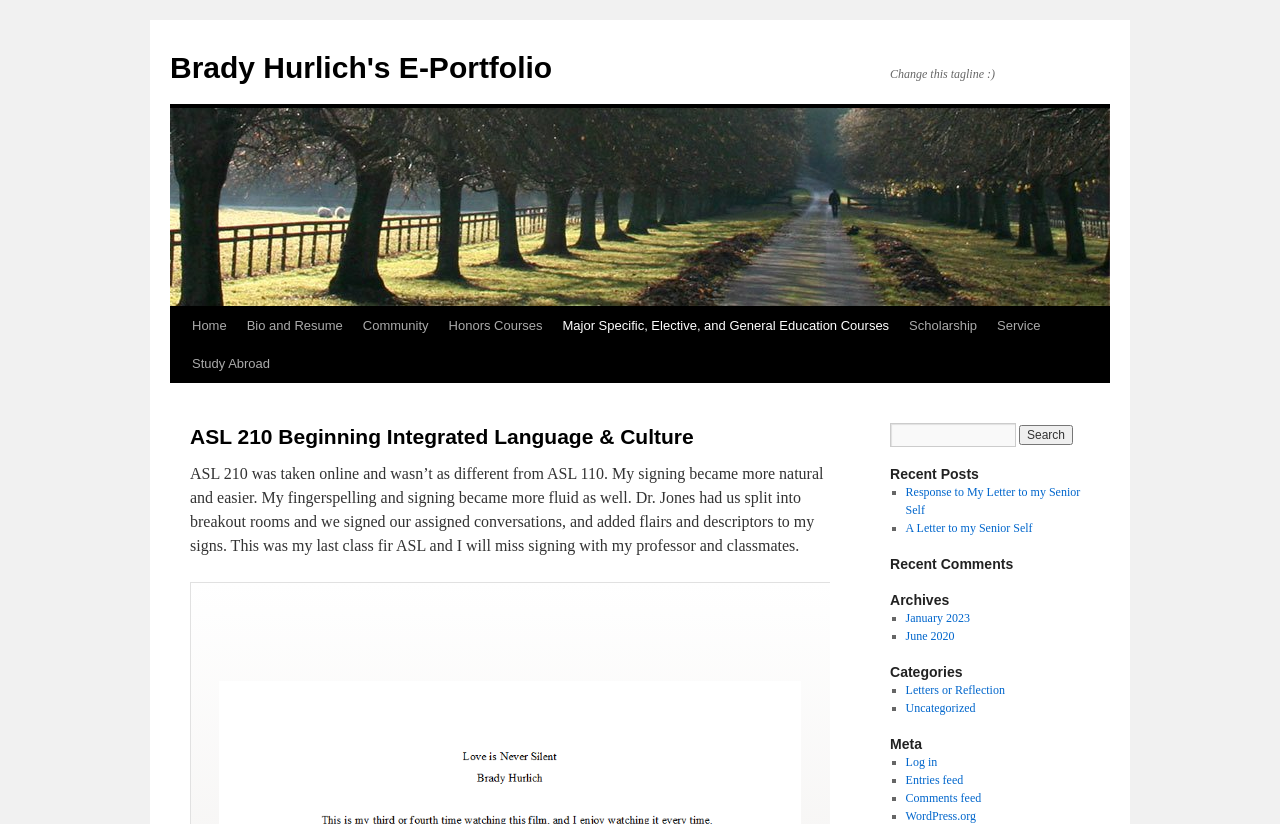Please specify the bounding box coordinates of the region to click in order to perform the following instruction: "View the 'Recent Posts'".

[0.695, 0.564, 0.852, 0.586]